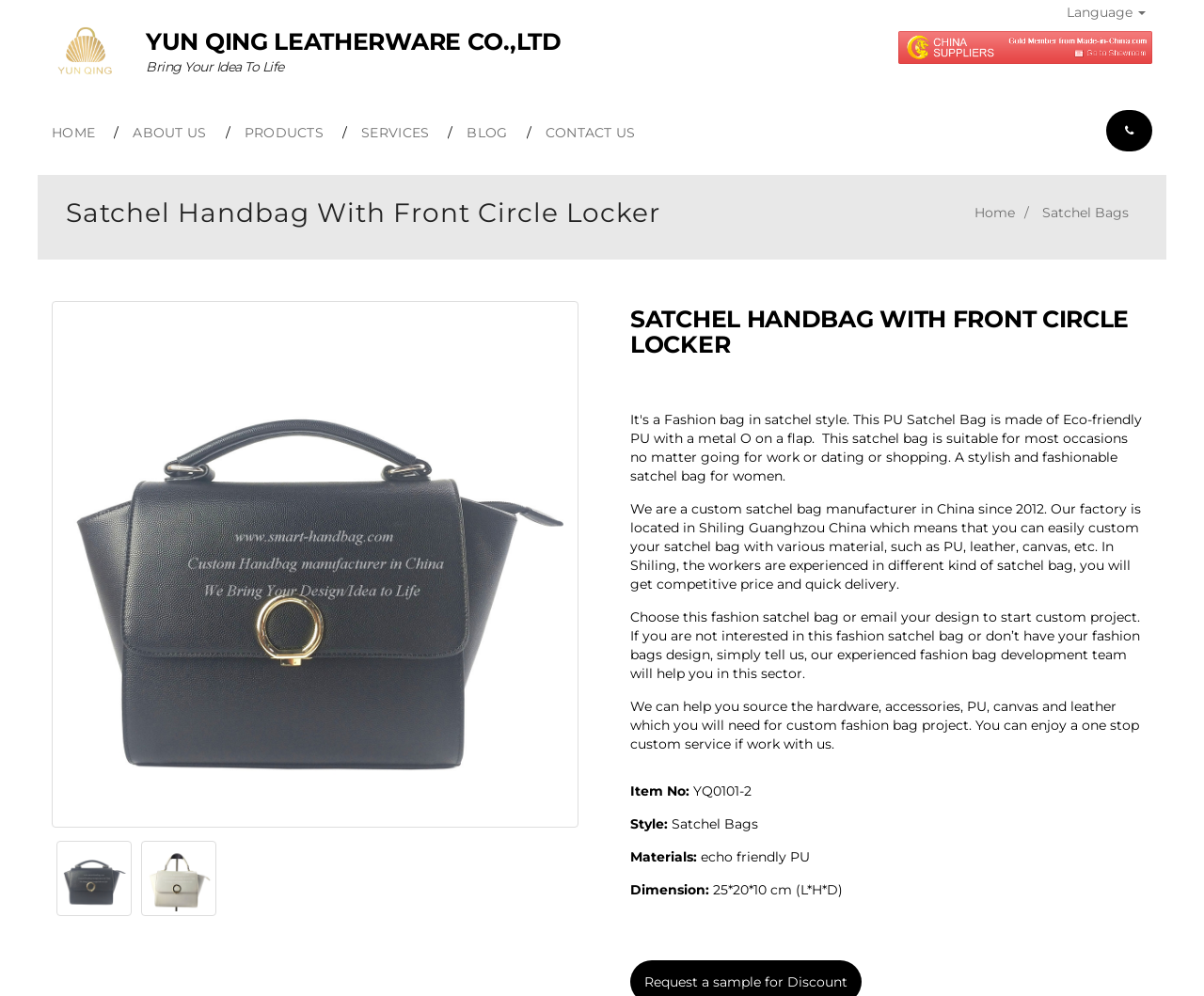Show the bounding box coordinates for the HTML element as described: "Products".

[0.187, 0.09, 0.284, 0.176]